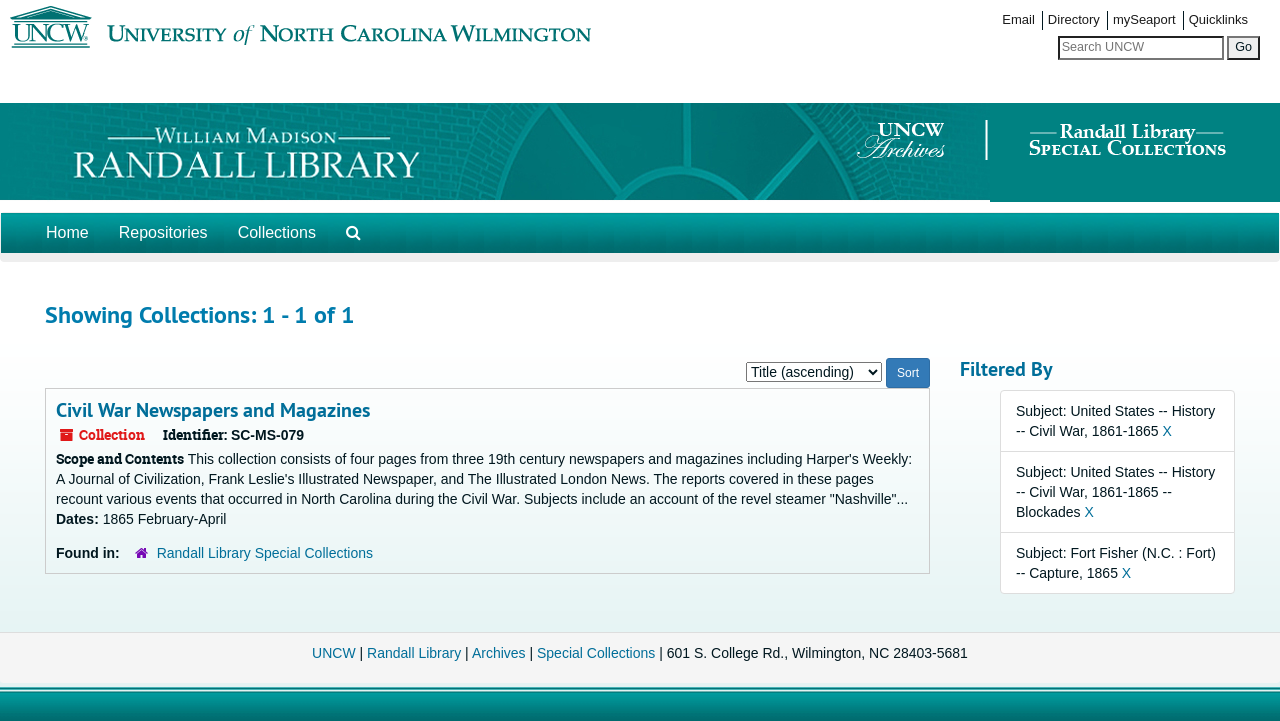Identify the bounding box coordinates for the region to click in order to carry out this instruction: "Go to Home". Provide the coordinates using four float numbers between 0 and 1, formatted as [left, top, right, bottom].

[0.024, 0.295, 0.081, 0.351]